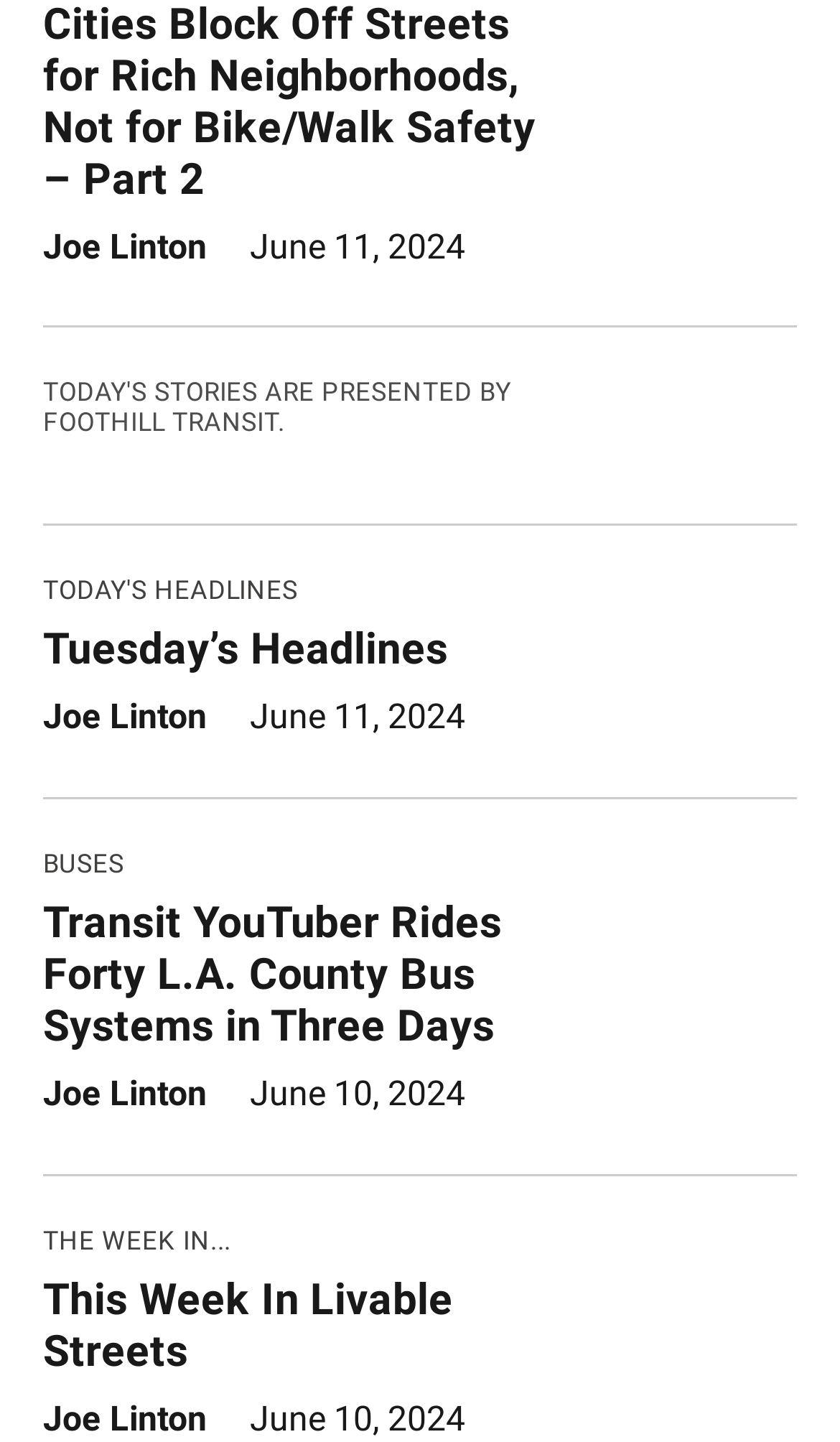Identify the bounding box coordinates for the element that needs to be clicked to fulfill this instruction: "view today's headlines". Provide the coordinates in the format of four float numbers between 0 and 1: [left, top, right, bottom].

[0.051, 0.4, 0.355, 0.42]